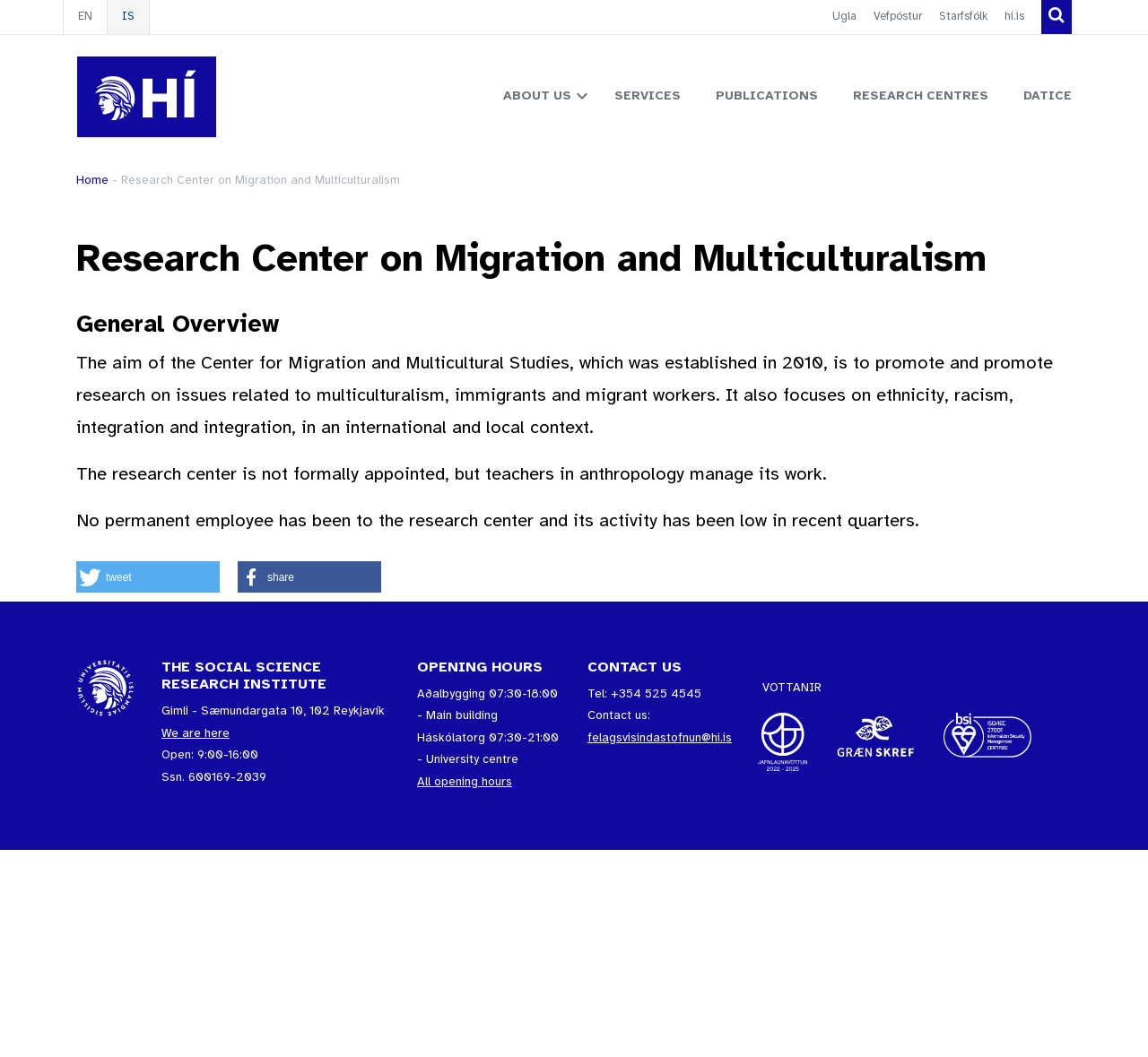Determine the bounding box coordinates of the region to click in order to accomplish the following instruction: "Go to 'SERVICES'". Provide the coordinates as four float numbers between 0 and 1, specifically [left, top, right, bottom].

[0.516, 0.077, 0.605, 0.107]